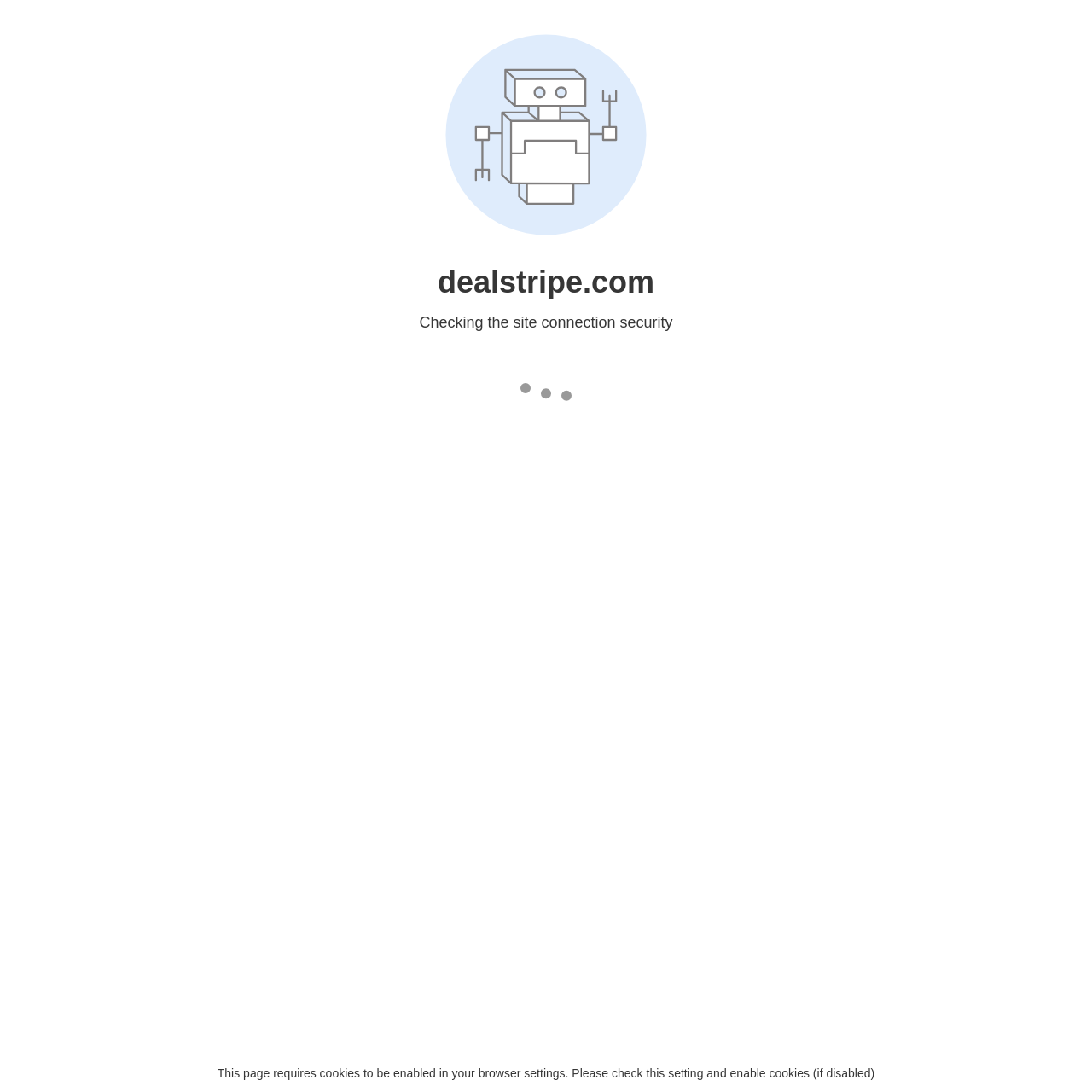Can you look at the image and give a comprehensive answer to the question:
How many apps have been developed on Heroku?

The article states that Heroku claims on its website that it has been used to develop 13 million apps to date, which is a significant number that will be affected by the elimination of free plans.